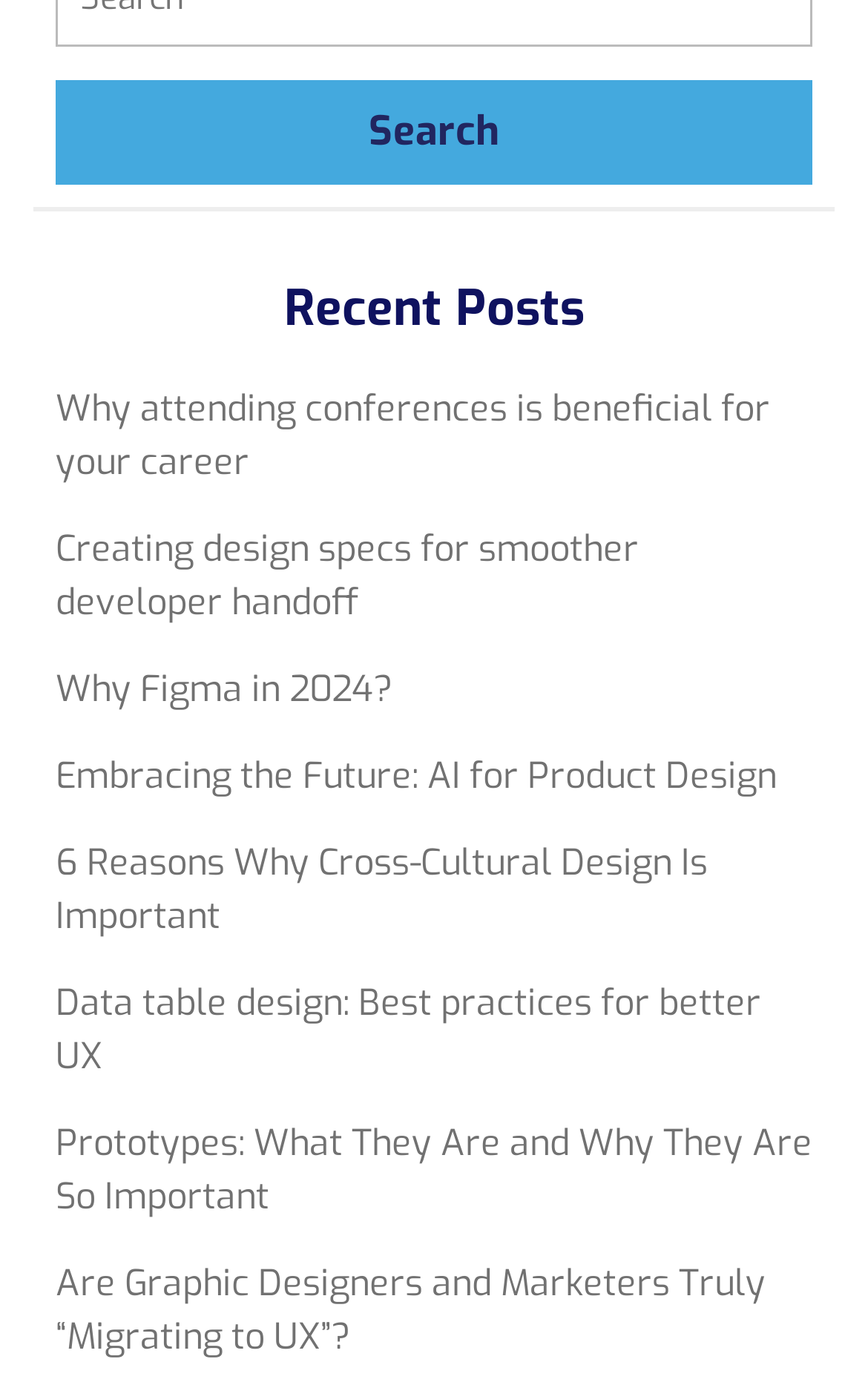Find and indicate the bounding box coordinates of the region you should select to follow the given instruction: "Read about why attending conferences is beneficial for your career".

[0.064, 0.278, 0.887, 0.35]